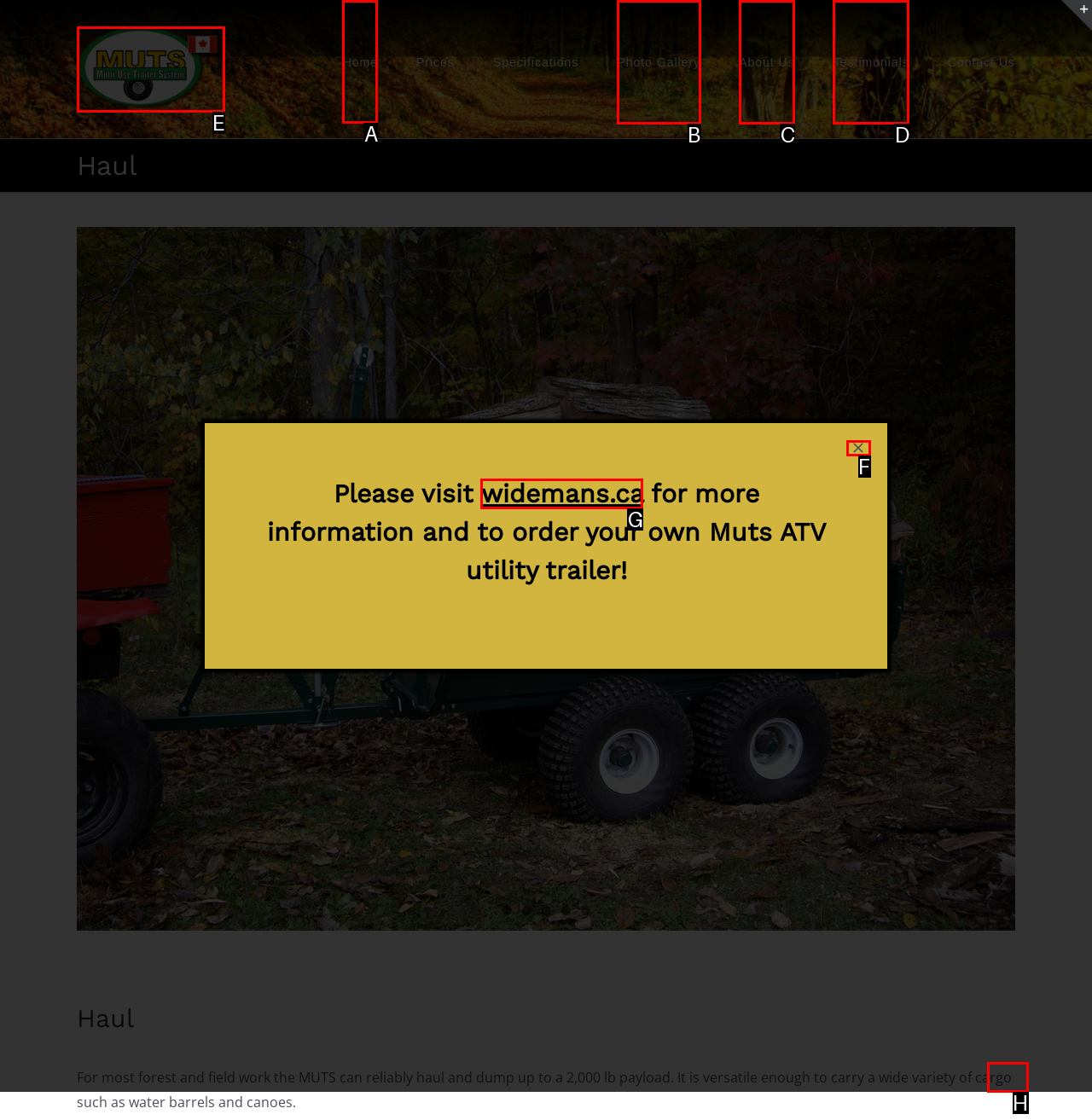Determine the appropriate lettered choice for the task: View the post by AliasDJA. Reply with the correct letter.

None